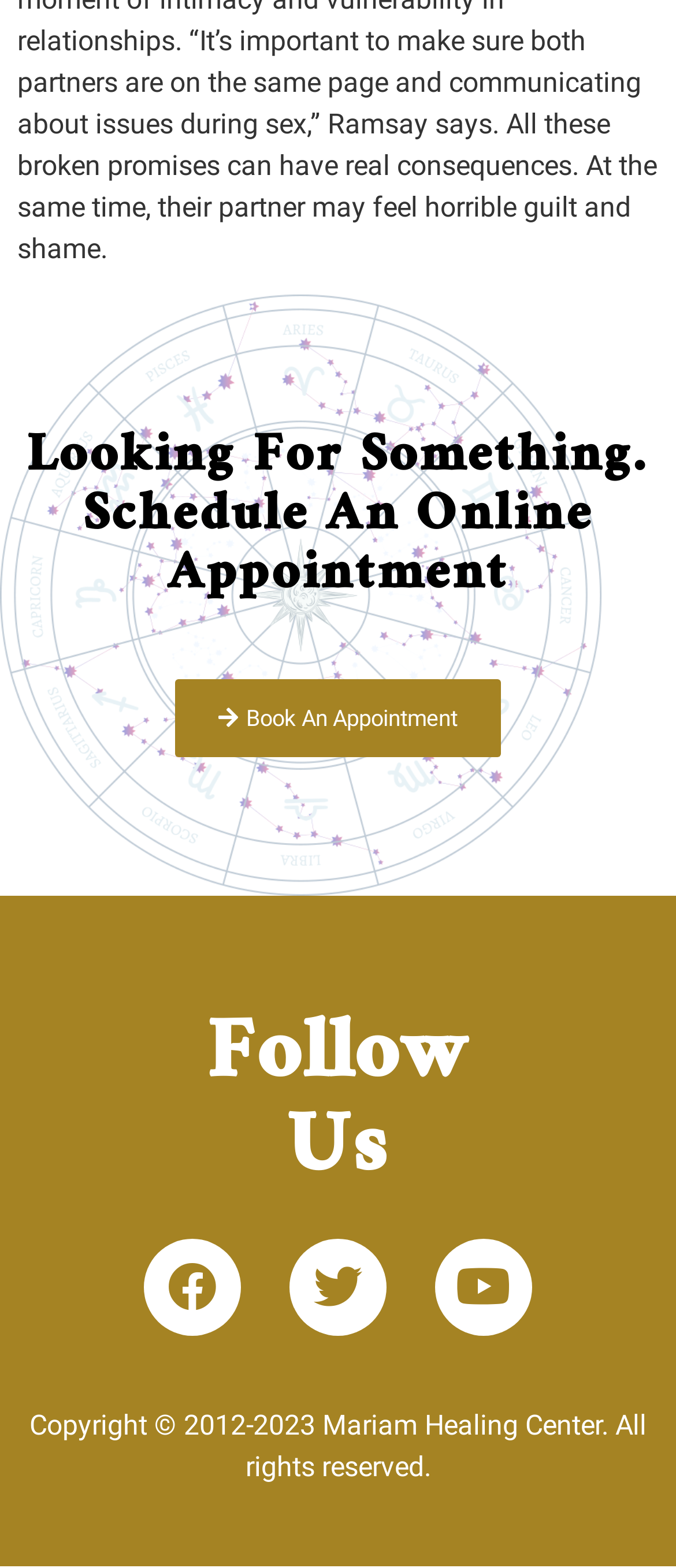Given the element description "Book An Appointment", identify the bounding box of the corresponding UI element.

[0.259, 0.433, 0.741, 0.483]